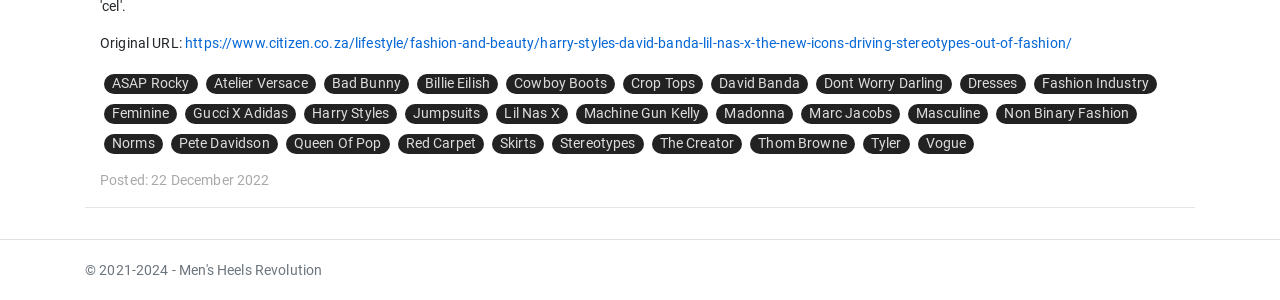Answer the following query with a single word or phrase:
What is the original URL of the article?

https://www.citizen.co.za/lifestyle/fashion-and-beauty/harry-styles-david-banda-lil-nas-x-the-new-icons-driving-stereotypes-out-of-fashion/